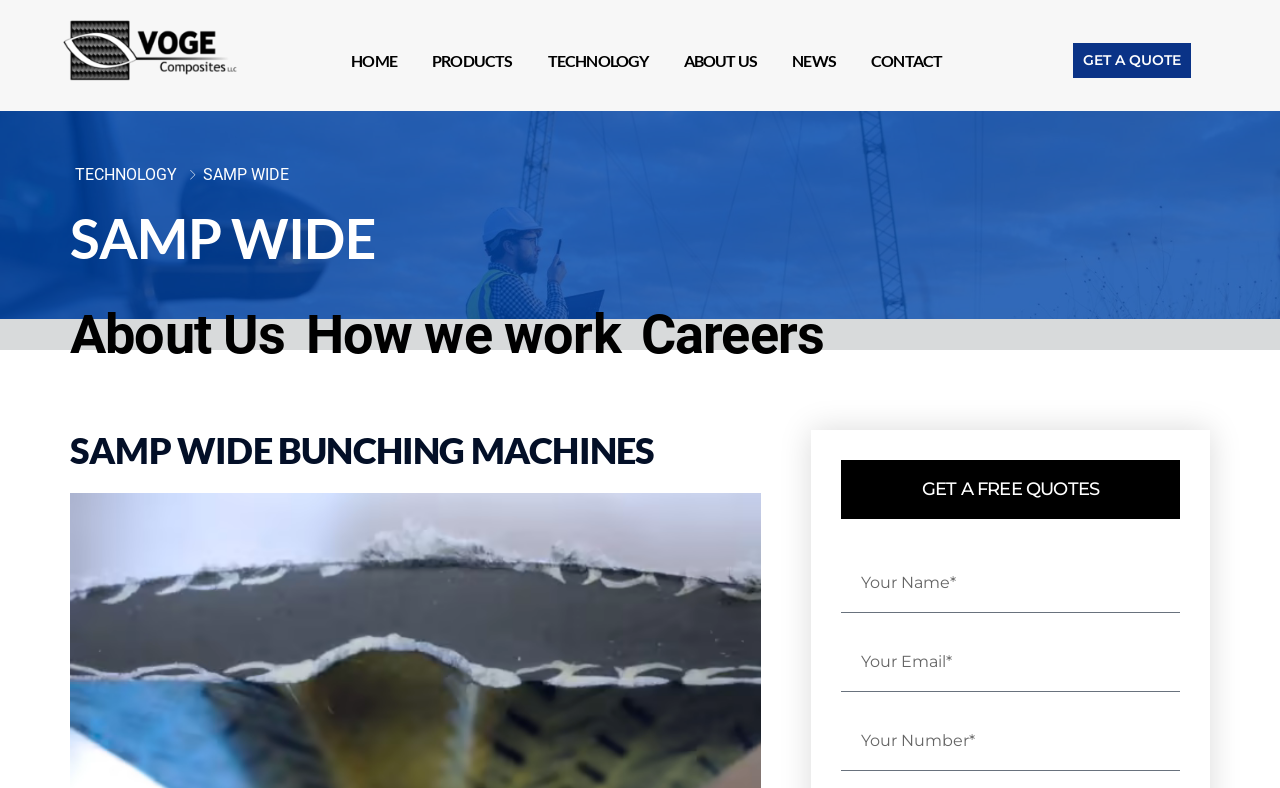What is the company name?
Based on the image, answer the question with a single word or brief phrase.

SAMP Wide - VOGE Composties LLC